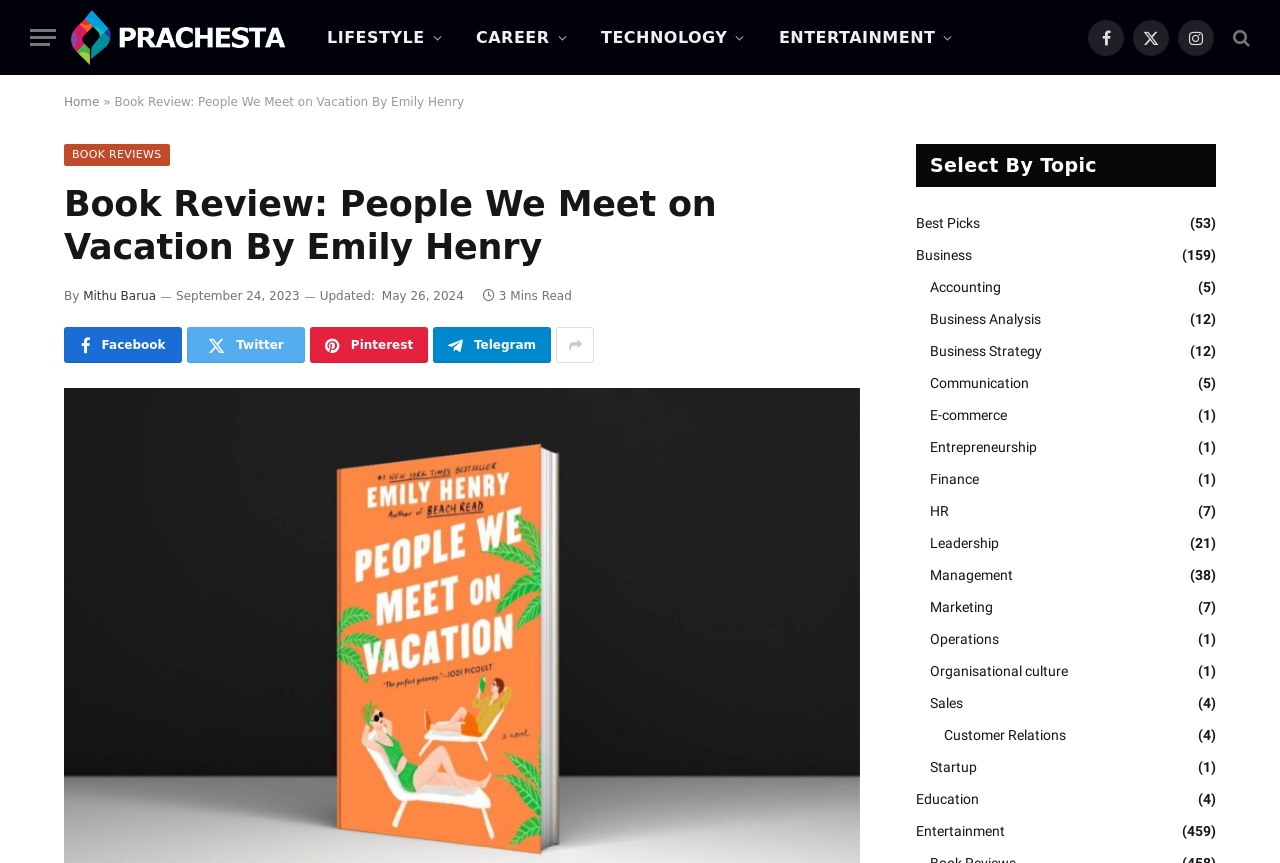Using the description "Education", locate and provide the bounding box of the UI element.

[0.716, 0.914, 0.765, 0.939]